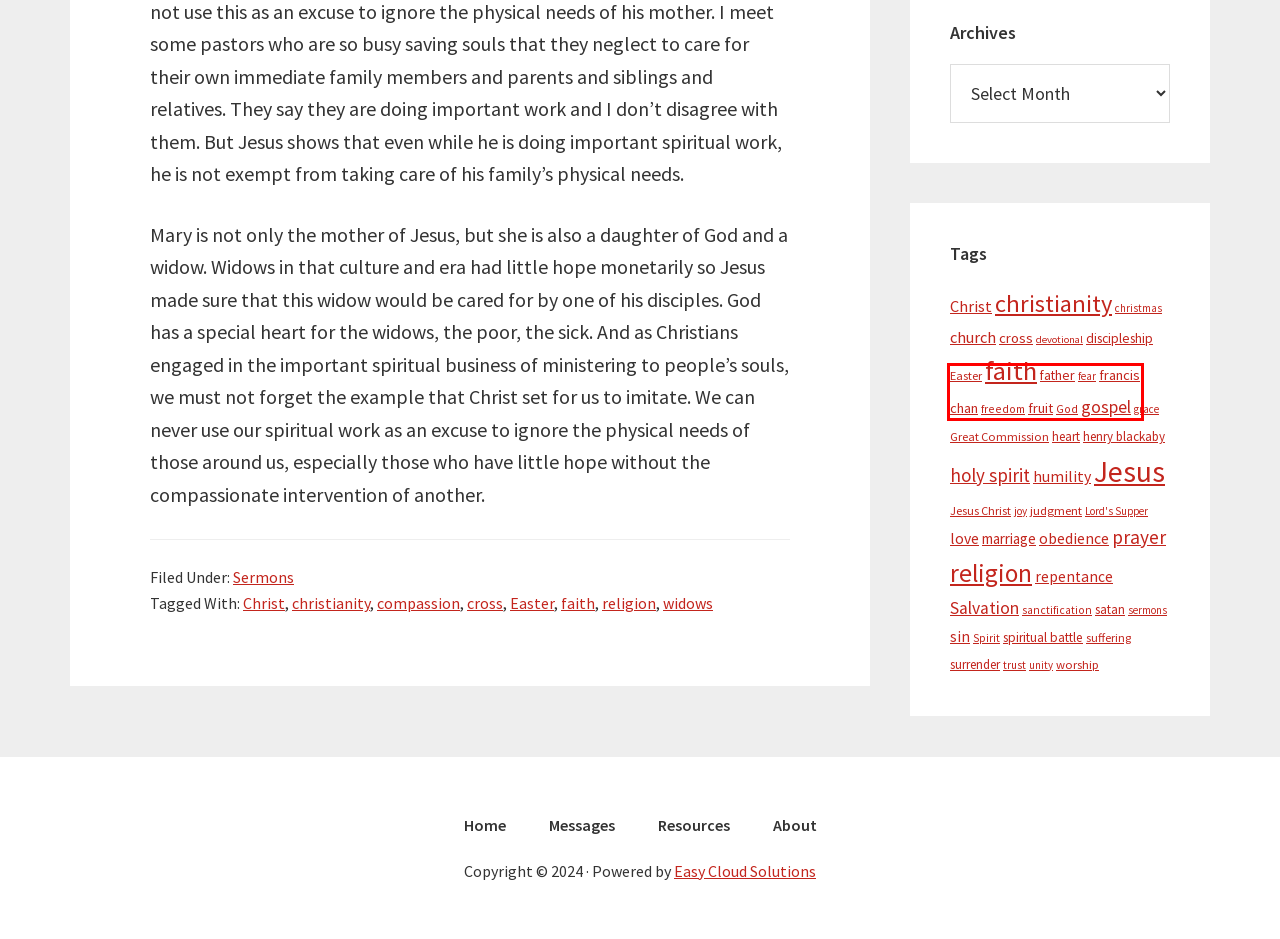Analyze the given webpage screenshot and identify the UI element within the red bounding box. Select the webpage description that best matches what you expect the new webpage to look like after clicking the element. Here are the candidates:
A. henry blackaby Archives - ray choi
B. Easter Archives - ray choi
C. francis chan Archives - ray choi
D. Sermons Archives - ray choi
E. religion Archives - ray choi
F. holy spirit Archives - ray choi
G. heart Archives - ray choi
H. church Archives - ray choi

C